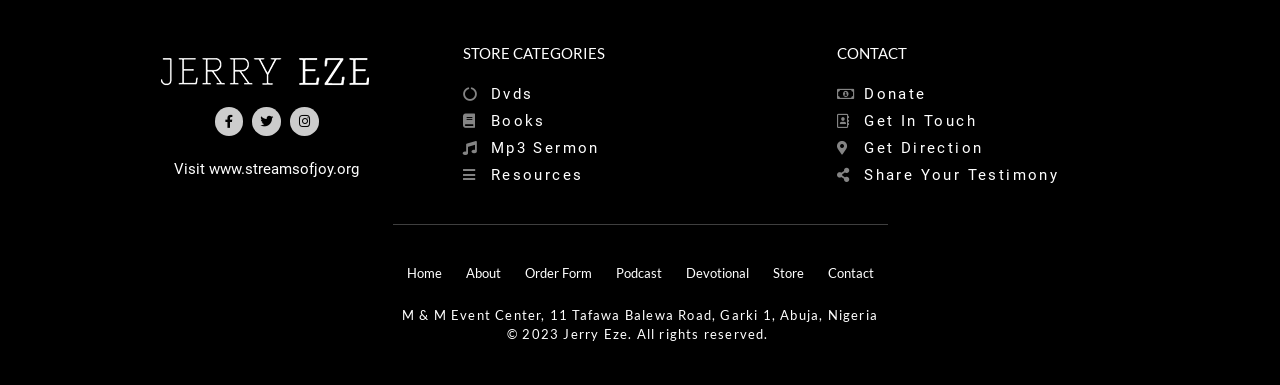Use a single word or phrase to answer the question: How many navigation links are available?

9